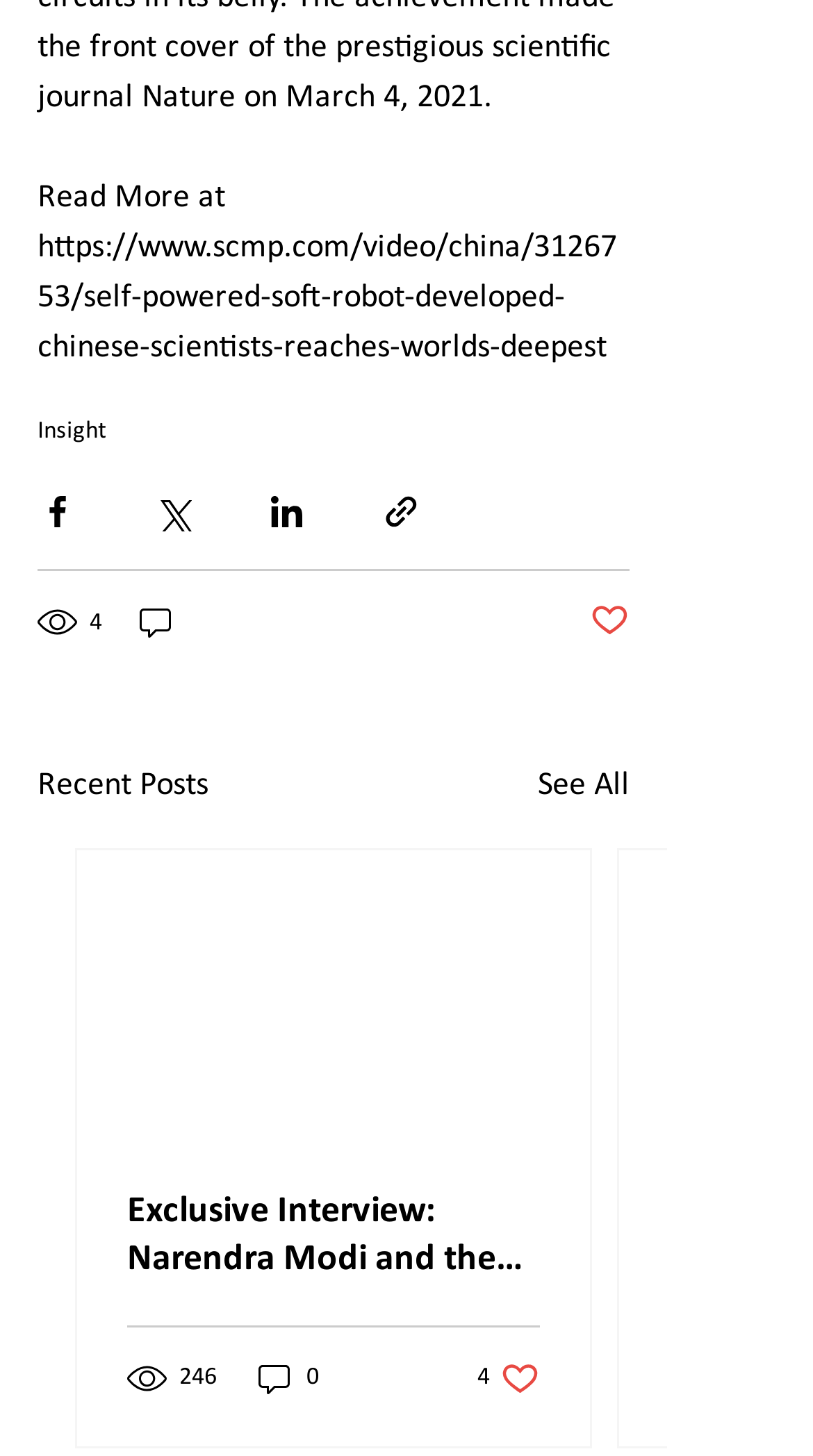Given the description of the UI element: "parent_node: 4", predict the bounding box coordinates in the form of [left, top, right, bottom], with each value being a float between 0 and 1.

[0.167, 0.412, 0.221, 0.444]